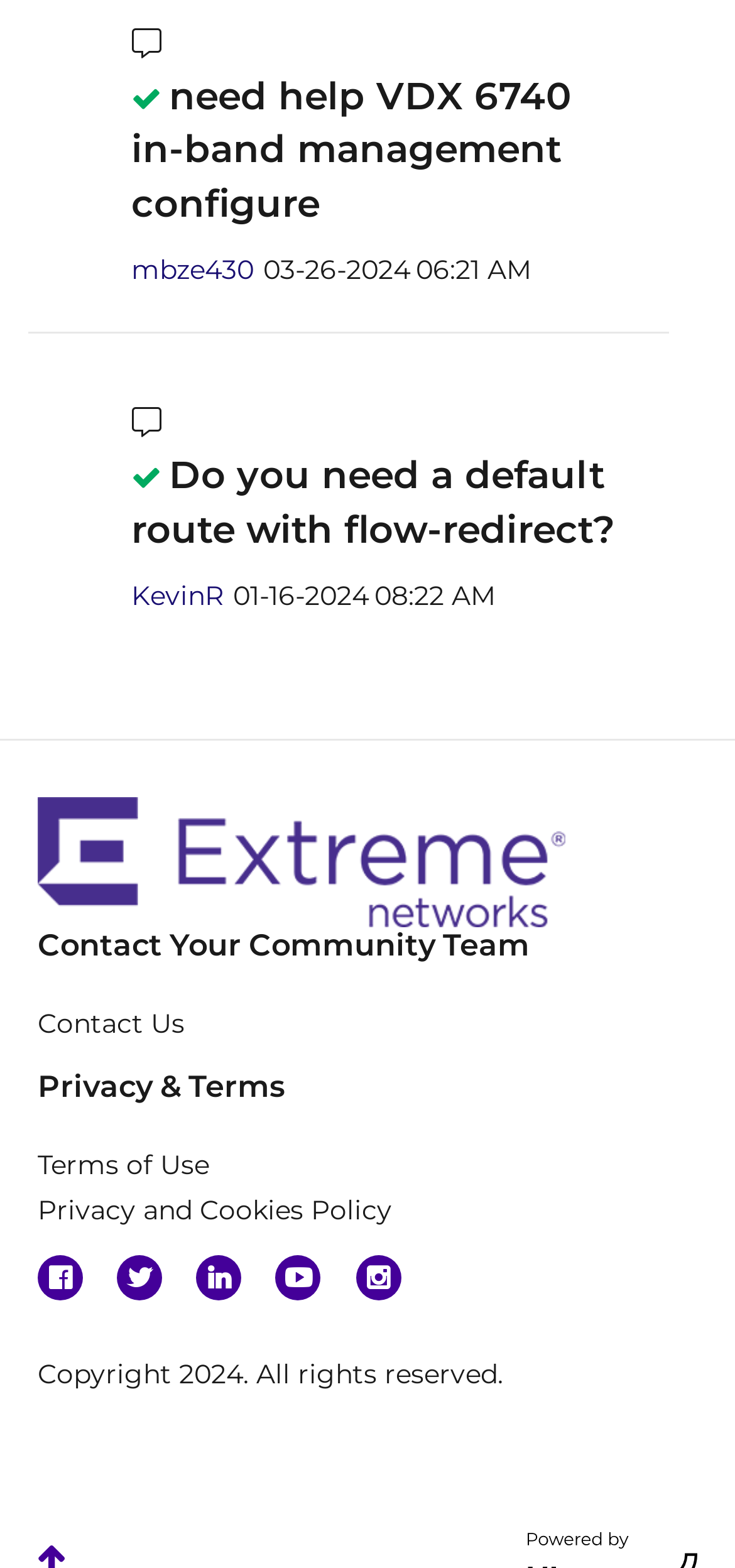Based on the image, give a detailed response to the question: What is the copyright year mentioned at the bottom of the page?

I found a StaticText element with the text 'Copyright 2024. All rights reserved.' at the bottom of the page, which indicates the copyright year.